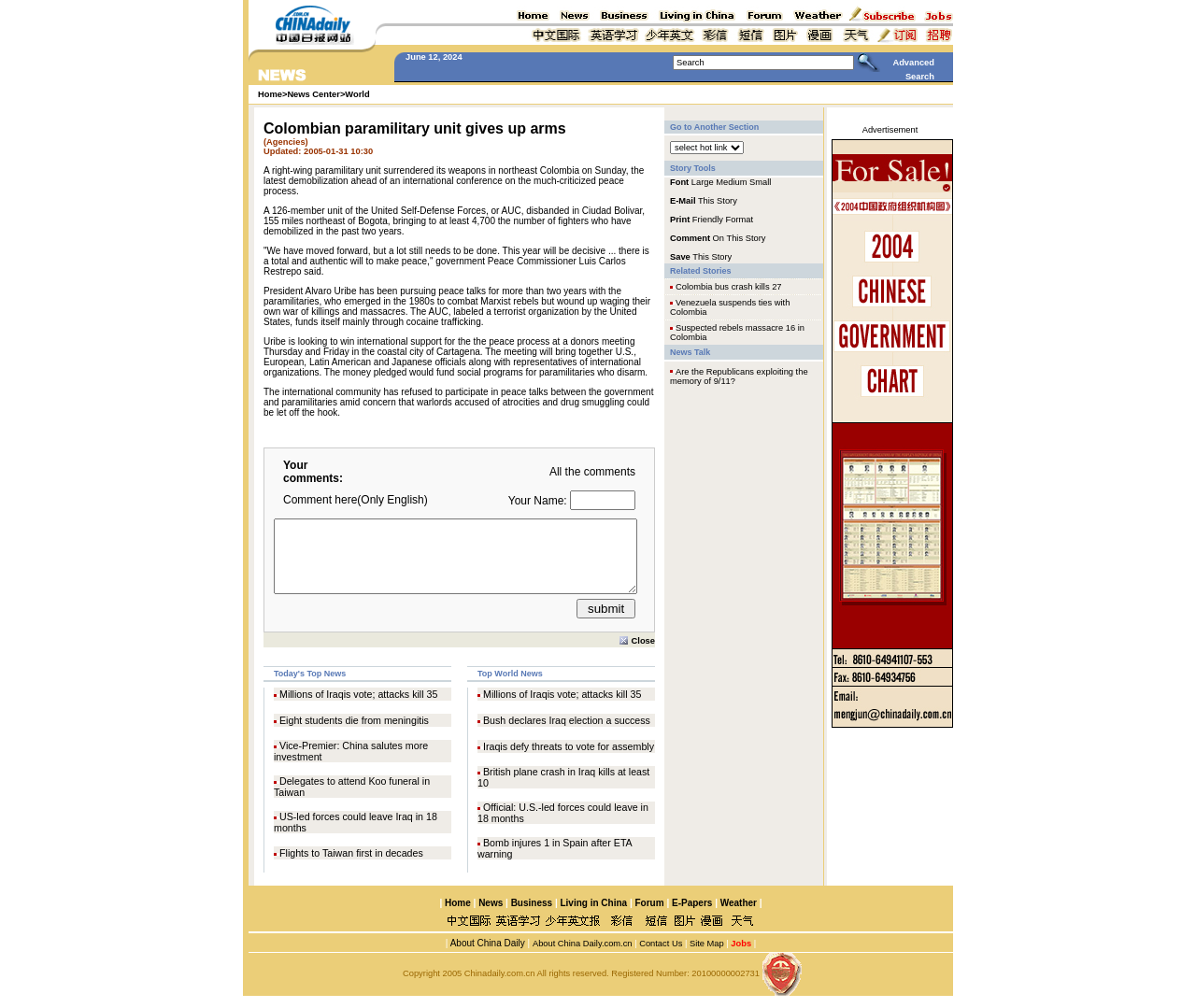What is the topic of the news article?
Can you provide an in-depth and detailed response to the question?

The topic of the news article can be determined by reading the text content of the webpage, specifically the paragraph that starts with 'Colombian paramilitary unit gives up arms (Agencies) Updated: 2005-01-31 10:30'. The topic is about a Colombian paramilitary unit surrendering its weapons.